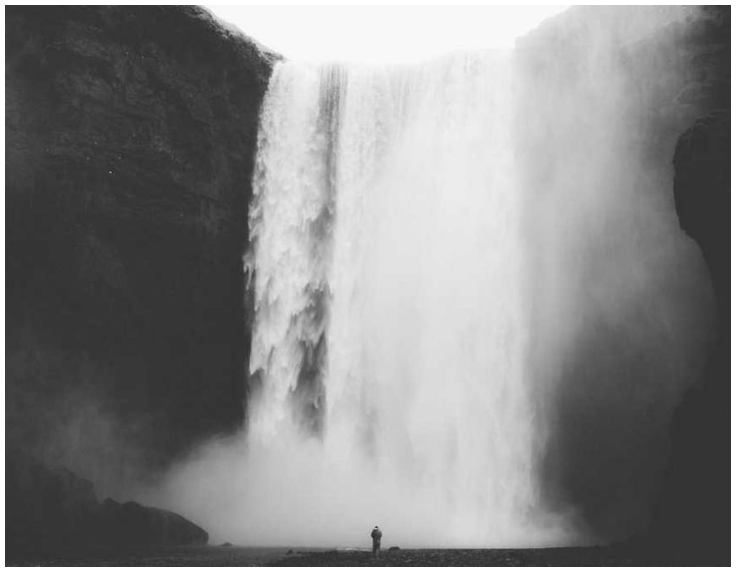Examine the screenshot and answer the question in as much detail as possible: Is the figure in the foreground alone?

The caption specifically states that the figure in the foreground is 'solitary', which means that the figure is alone.